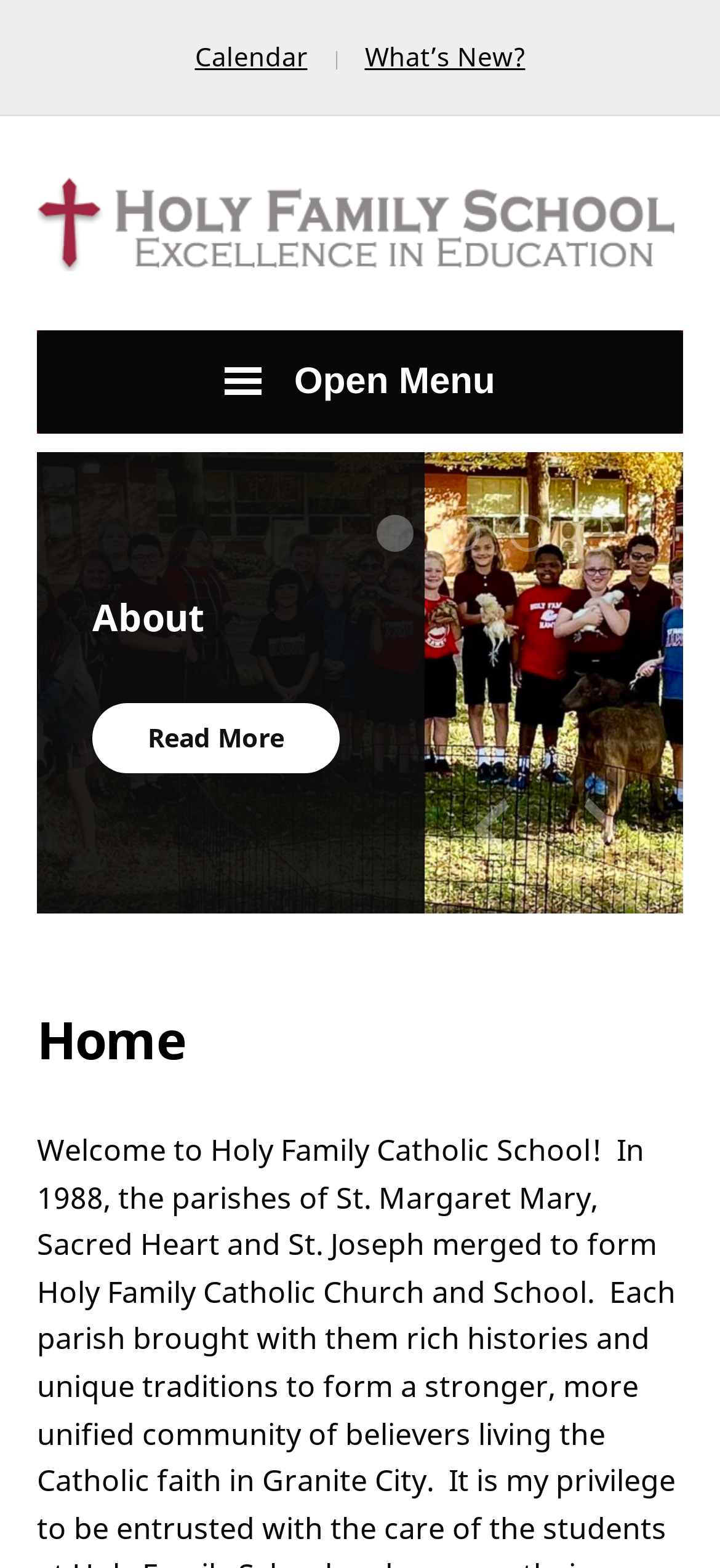Can you find the bounding box coordinates for the element that needs to be clicked to execute this instruction: "Go to page 2"? The coordinates should be given as four float numbers between 0 and 1, i.e., [left, top, right, bottom].

[0.615, 0.328, 0.667, 0.352]